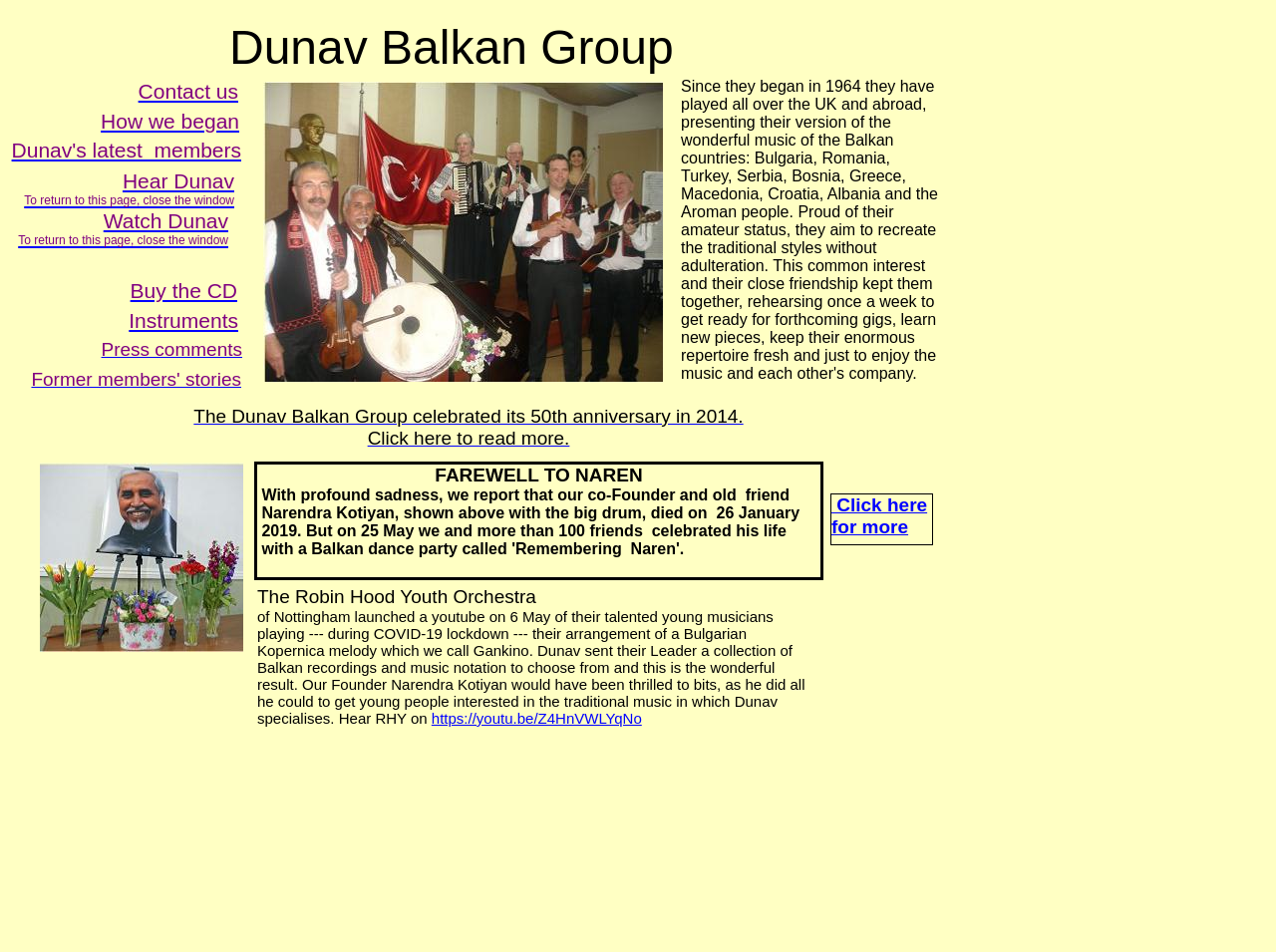Craft a detailed narrative of the webpage's structure and content.

The webpage is about the Dunav Balkan Group, a music group that plays traditional music from Balkan countries. At the top of the page, there is a brief introduction to the group, stating that they have been performing since 1964 and have played in various countries. Below this introduction, there is a list of countries mentioned, including Bulgaria, Romania, Turkey, and others.

On the left side of the page, there are several links to different sections of the website, including "Contact us", "How we began", "Buy the CD", and others. These links are positioned vertically, with "Contact us" at the top and "Press comments" at the bottom.

On the right side of the page, there is a section dedicated to the group's history and news. There is a title "FAREWELL TO NAREN" followed by a paragraph of text that announces the passing of the group's co-founder, Narendra Kotiyan. Below this, there is a link to read more about his life and a celebration of his life.

Further down the page, there is another section that mentions the Robin Hood Youth Orchestra, a group of young musicians who have arranged and performed a traditional Bulgarian melody. There is a link to a YouTube video of their performance, and a mention that the group's founder would have been thrilled to see young people interested in traditional music.

Overall, the webpage is a tribute to the Dunav Balkan Group and its history, with a focus on its music and its people.